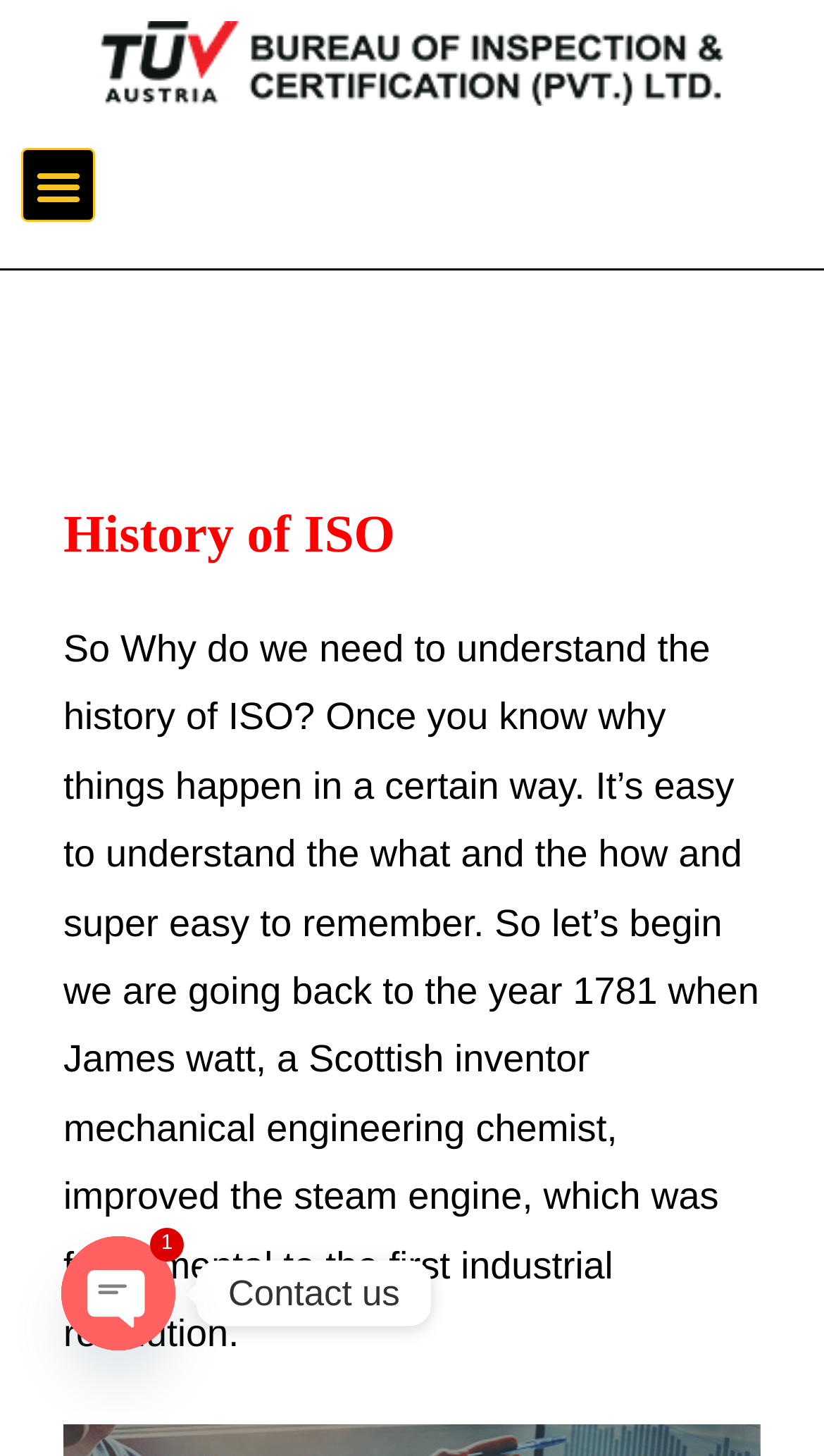Use a single word or phrase to answer the following:
What is the logo on the top left corner?

TUV Austria BIC logo